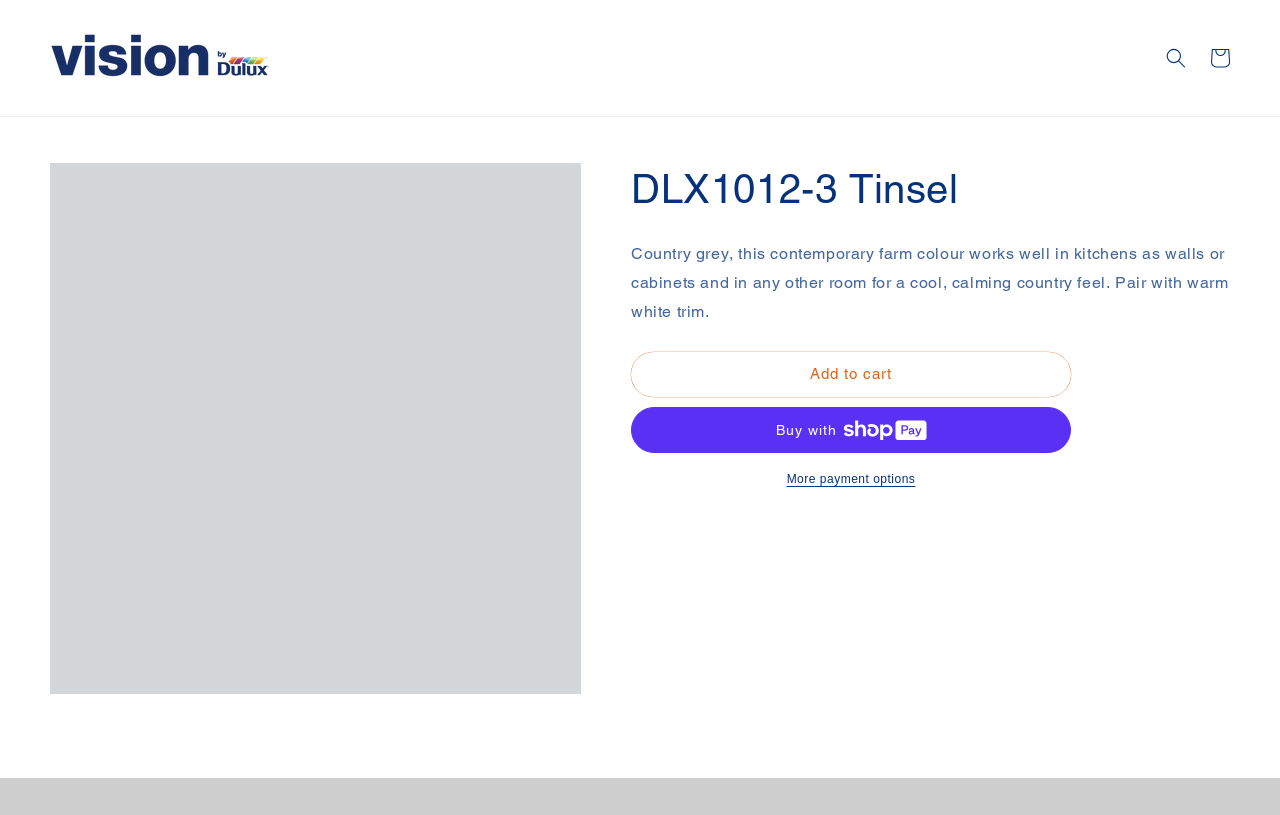Locate the bounding box coordinates of the UI element described by: "Buy now with ShopPayBuy with". Provide the coordinates as four float numbers between 0 and 1, formatted as [left, top, right, bottom].

[0.493, 0.499, 0.837, 0.556]